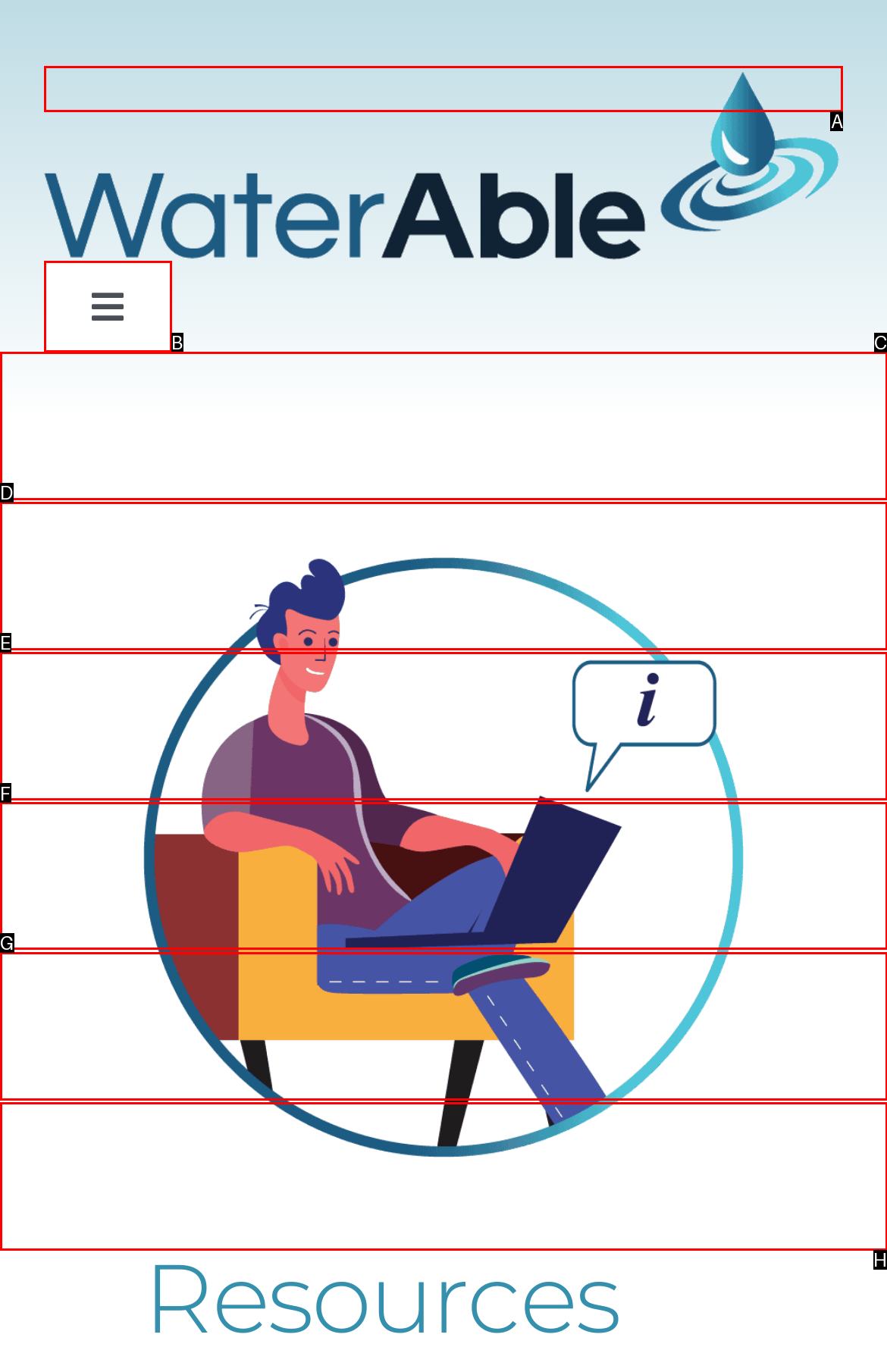Determine the HTML element to click for the instruction: View the Resources page.
Answer with the letter corresponding to the correct choice from the provided options.

F